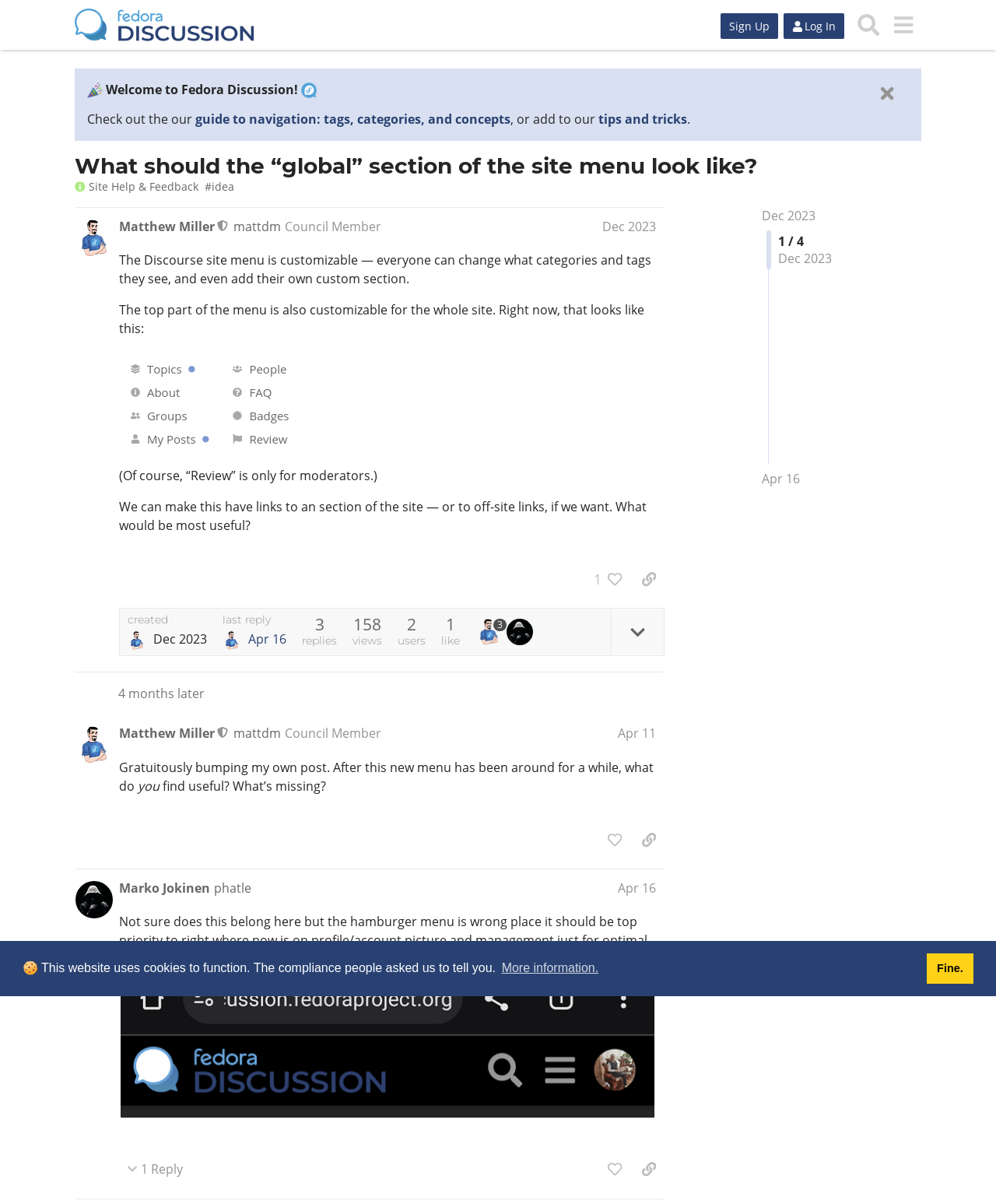Determine the bounding box coordinates of the region that needs to be clicked to achieve the task: "Click the 'Sign Up' button".

[0.723, 0.011, 0.781, 0.032]